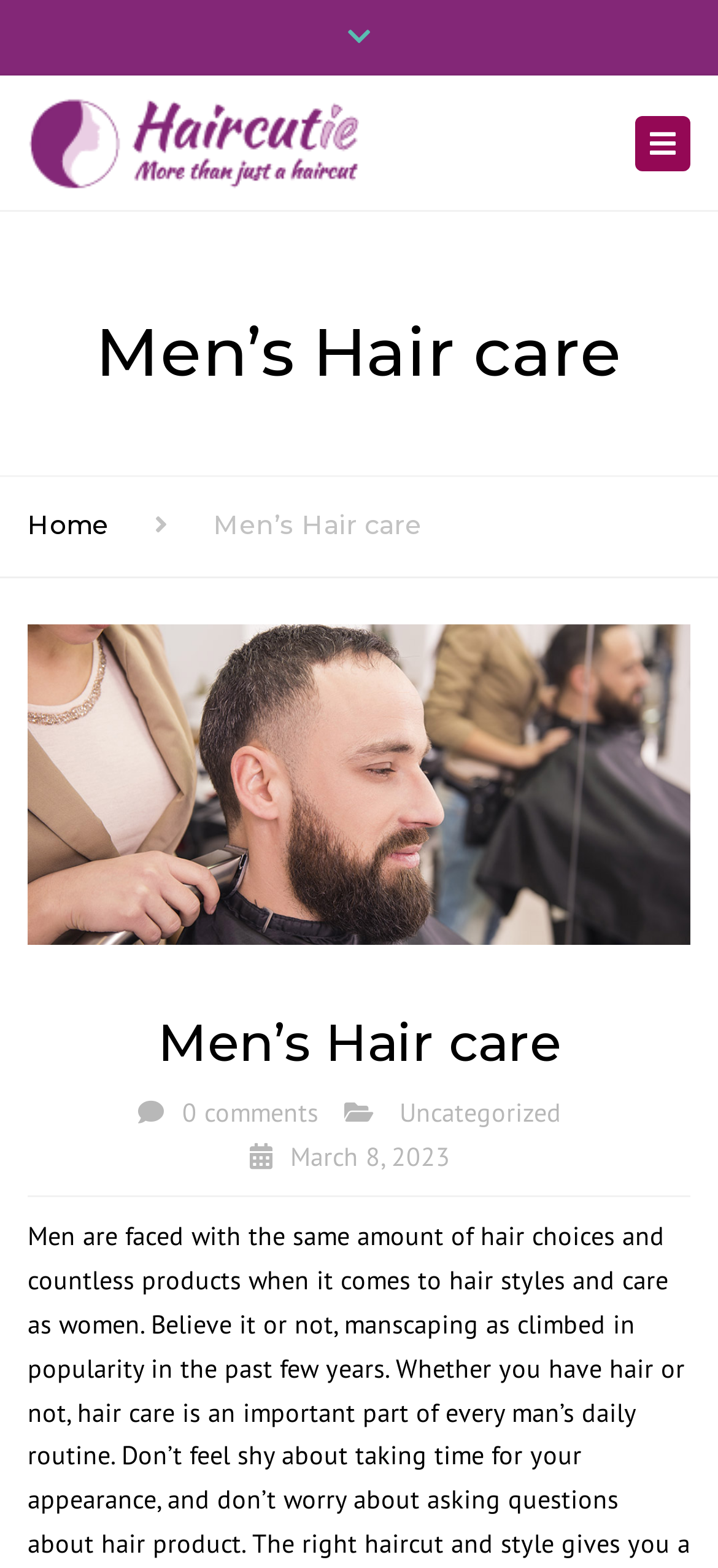Please answer the following question using a single word or phrase: 
What is the email address of the business?

info@haircutie.com